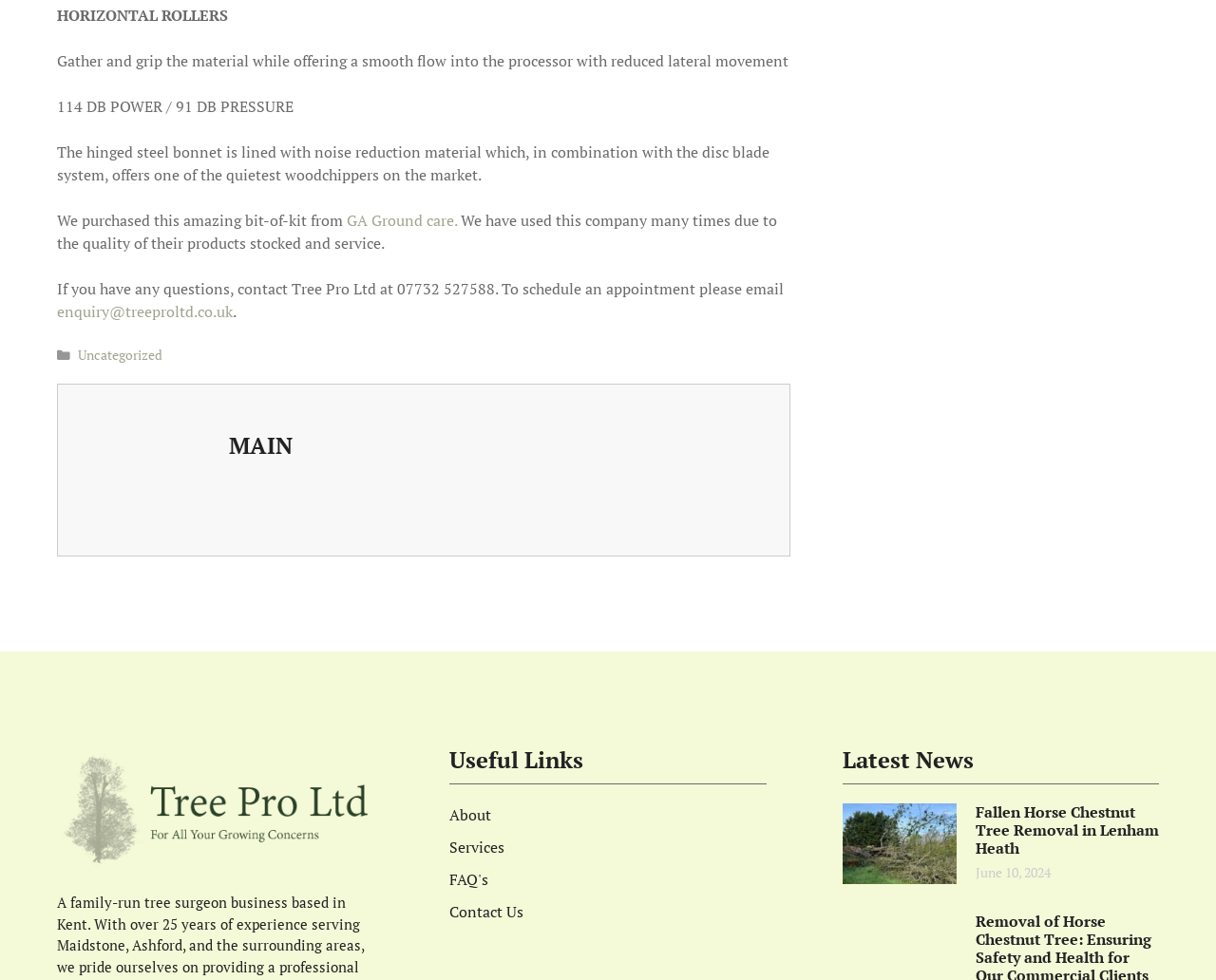What is the topic of the latest news article? Using the information from the screenshot, answer with a single word or phrase.

Tree Removal